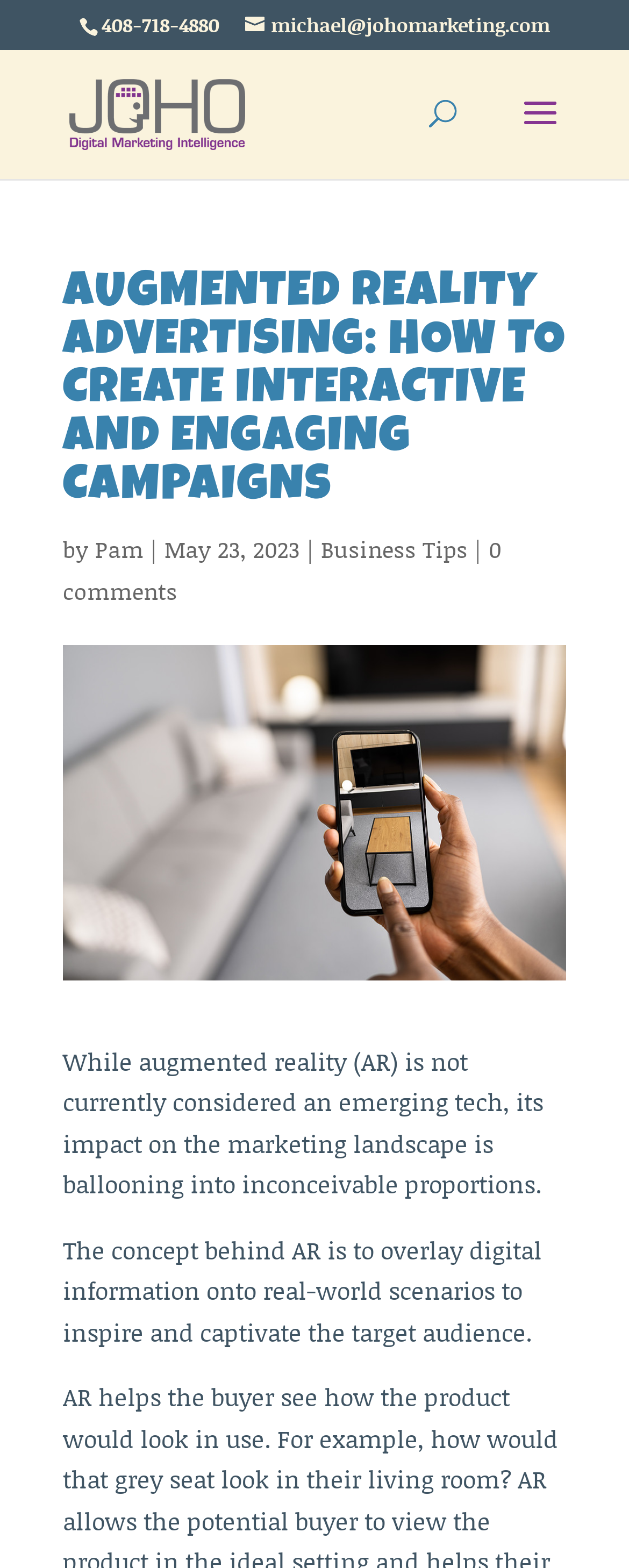What is the date of the article?
Please answer the question with a detailed and comprehensive explanation.

The date of the article can be found by looking at the text next to the author's name, which is 'May 23, 2023'.